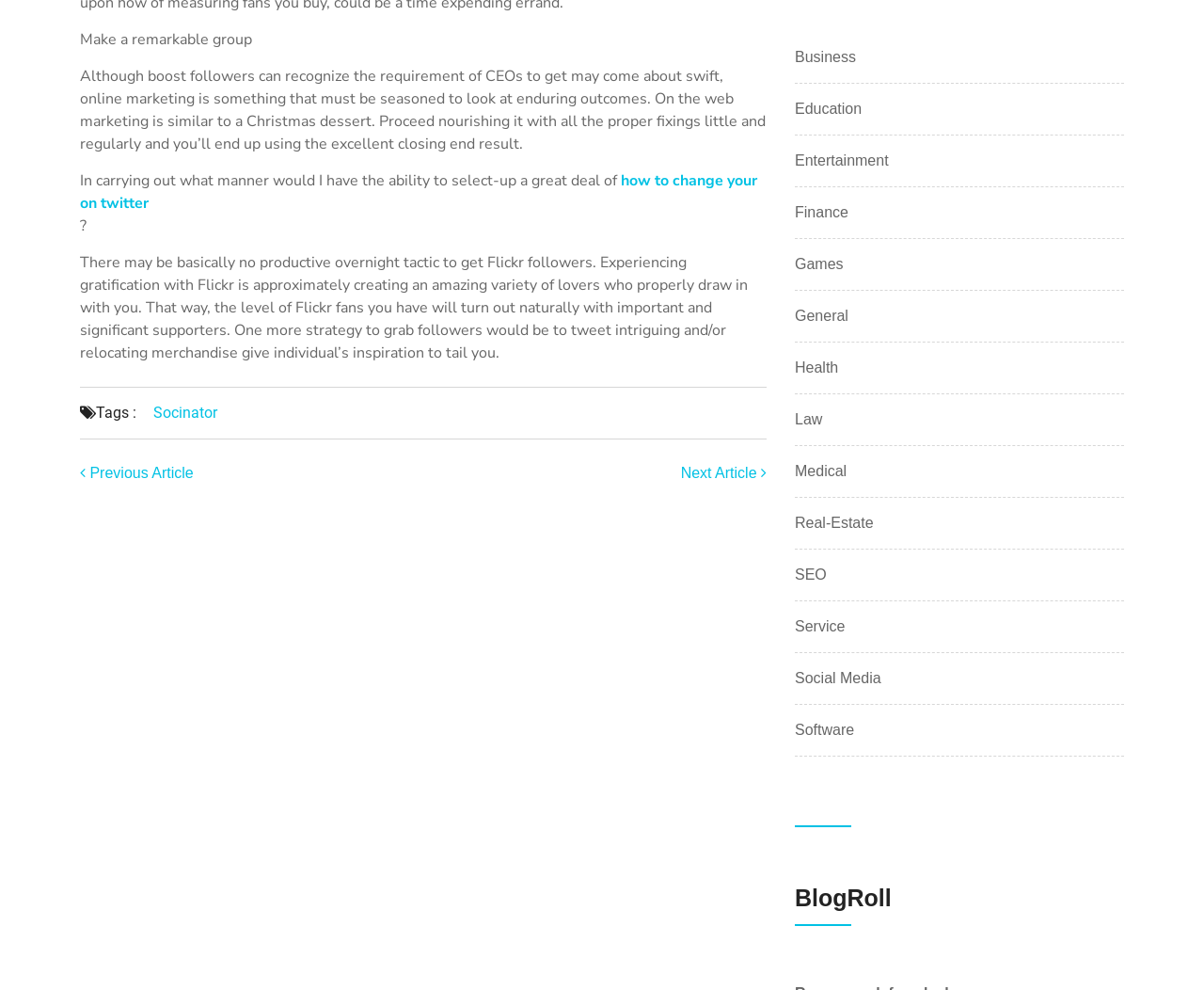Pinpoint the bounding box coordinates of the clickable area necessary to execute the following instruction: "Go to 'Social Media'". The coordinates should be given as four float numbers between 0 and 1, namely [left, top, right, bottom].

[0.66, 0.674, 0.732, 0.697]